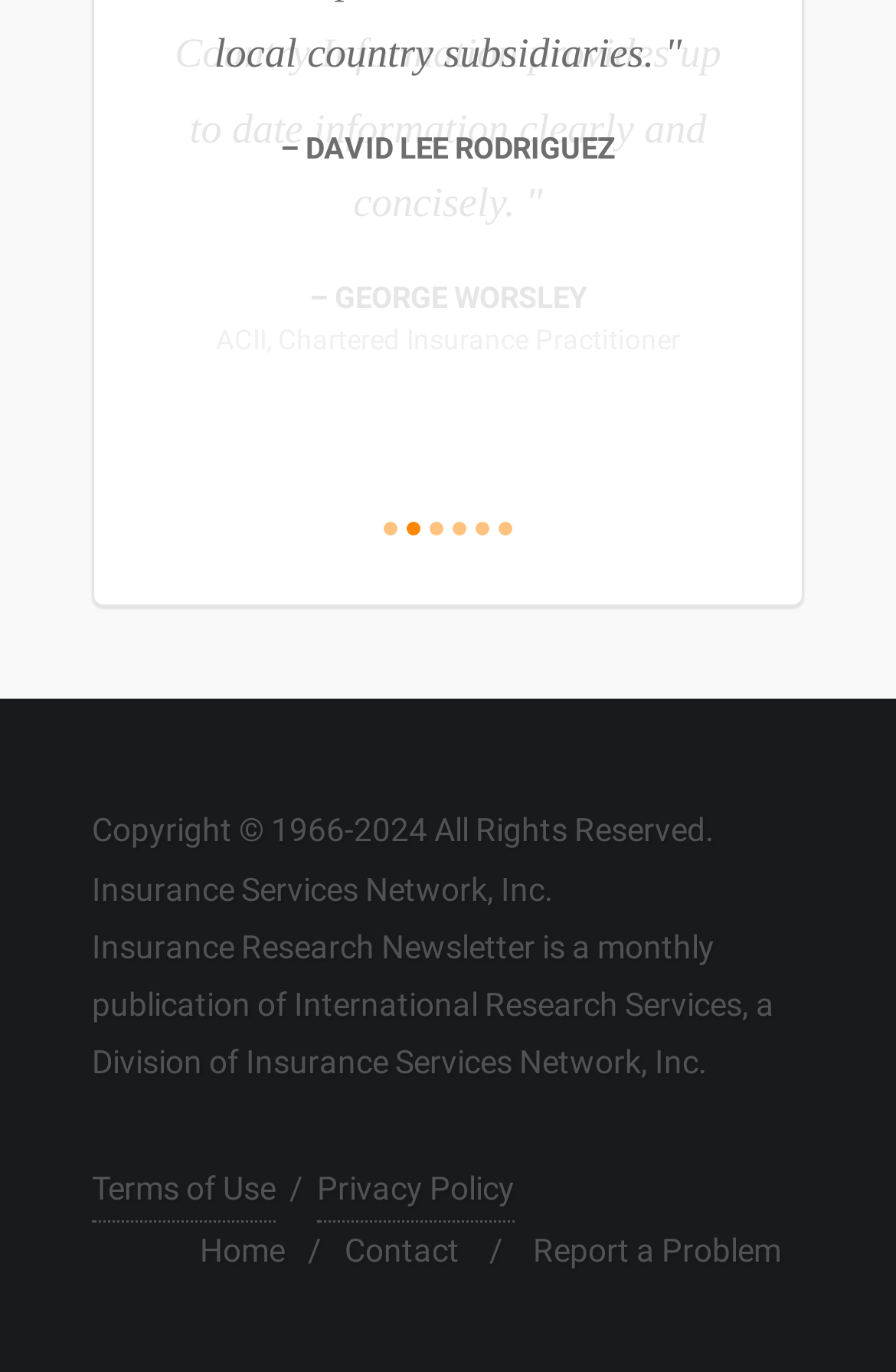Locate the bounding box coordinates of the element I should click to achieve the following instruction: "Filter the results".

None